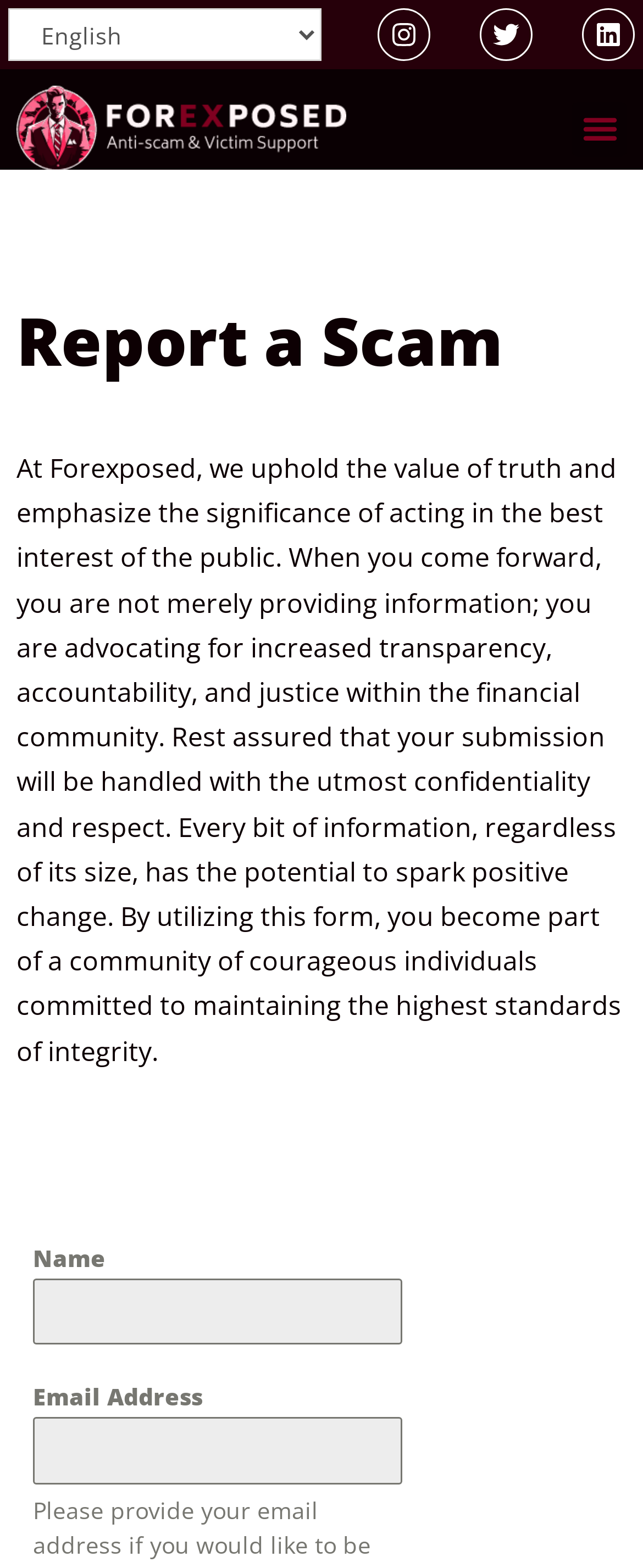Answer the question below in one word or phrase:
How many social media icons are displayed?

3